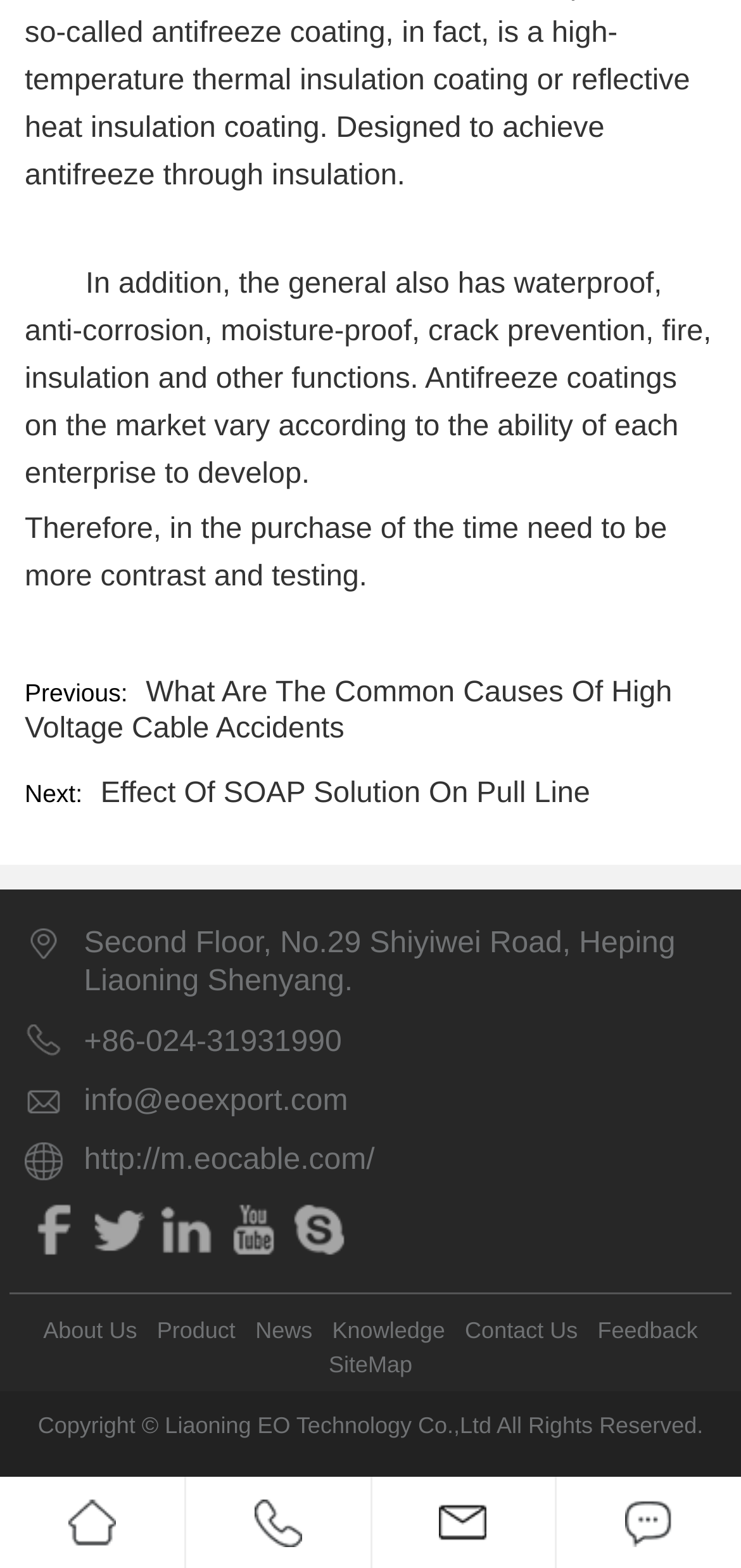Find the bounding box of the UI element described as: "About Us". The bounding box coordinates should be given as four float values between 0 and 1, i.e., [left, top, right, bottom].

[0.051, 0.838, 0.193, 0.859]